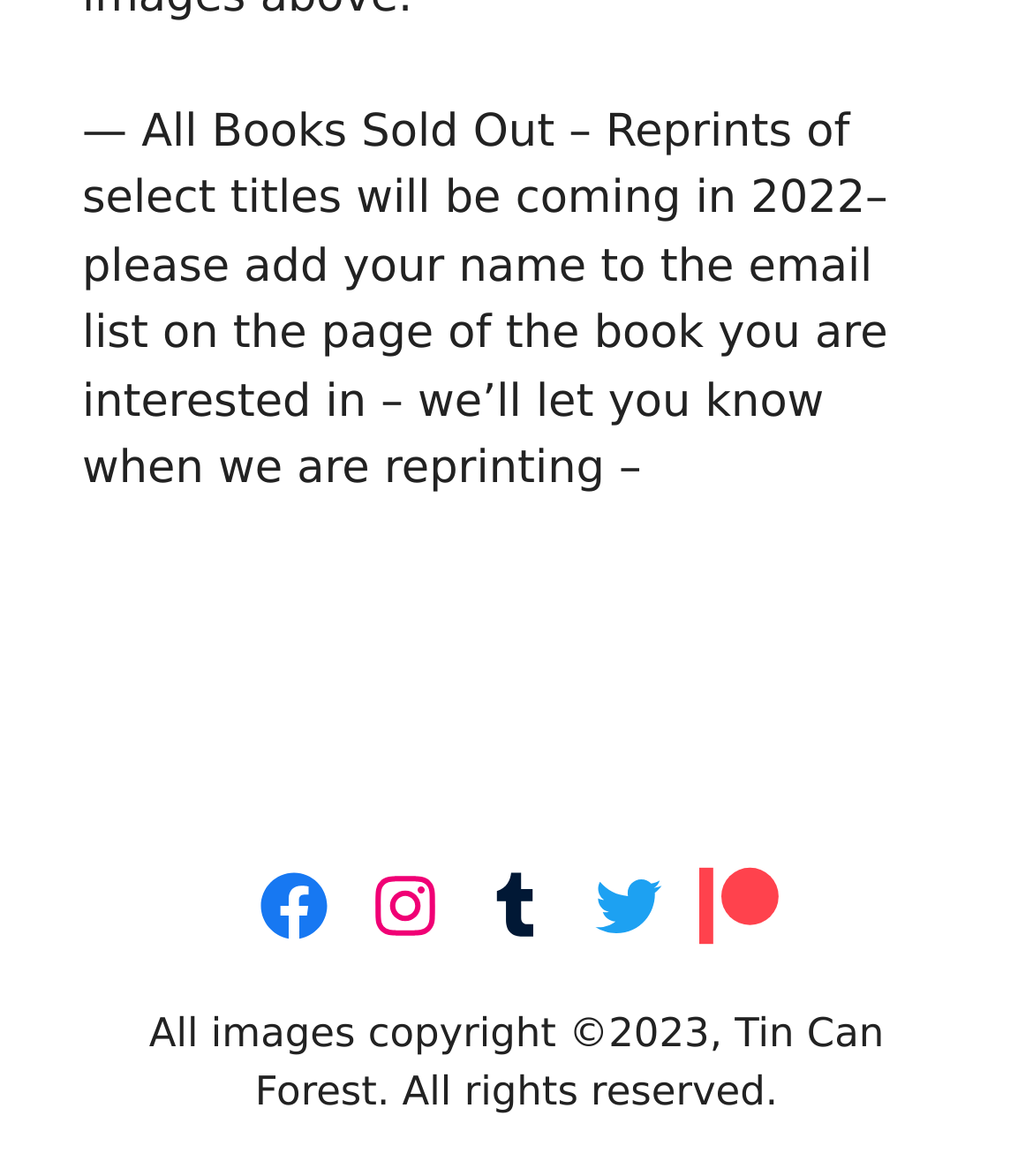What is the status of all books?
Analyze the image and provide a thorough answer to the question.

The status of all books can be determined by reading the StaticText element at the top of the page, which states '— All Books Sold Out – ...'.